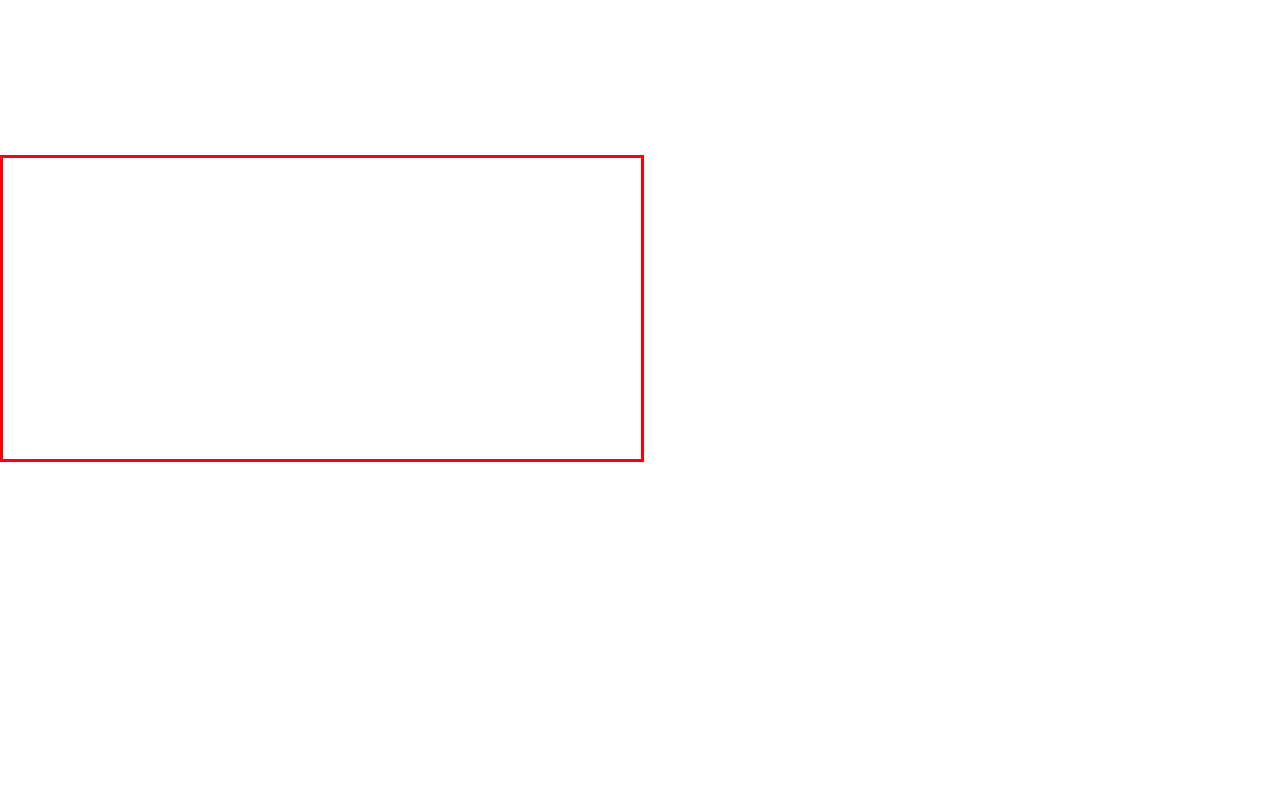Look at the screenshot of a webpage where a red bounding box surrounds a UI element. Your task is to select the best-matching webpage description for the new webpage after you click the element within the bounding box. The available options are:
A. Bruce LaBruce - Queer King of Camp | Sky Blue
B. SkyBlueTV | Sky Blue
C. STYLE | Sky Blue
D. ARTICLES | Sky Blue
E. SKY BLUE REVIEW
F. Mi-bas Gentlemen No. 6 - Finest Merino & Silk  (Brun) |  FALKE
G. About | Sky Blue
H. Sévres Crystal candle holder, Andrée Putman | Sky Blue

H